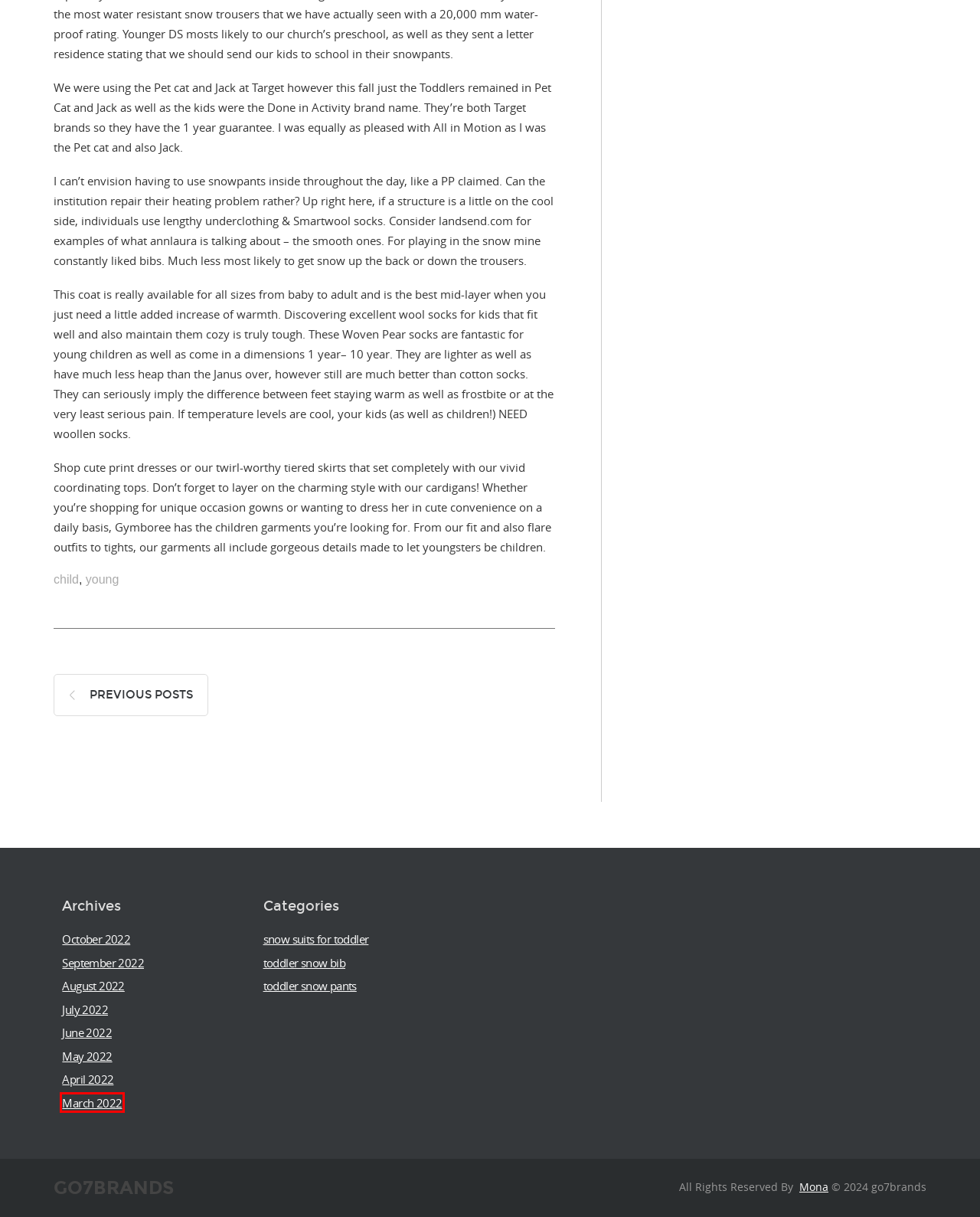After examining the screenshot of a webpage with a red bounding box, choose the most accurate webpage description that corresponds to the new page after clicking the element inside the red box. Here are the candidates:
A. October 2022 – go7brands
B. toddler snow pants – go7brands
C. April 2022 – go7brands
D. September 2022 – Page 2 – go7brands
E. young – go7brands
F. child – go7brands
G. July 2022 – go7brands
H. March 2022 – go7brands

H